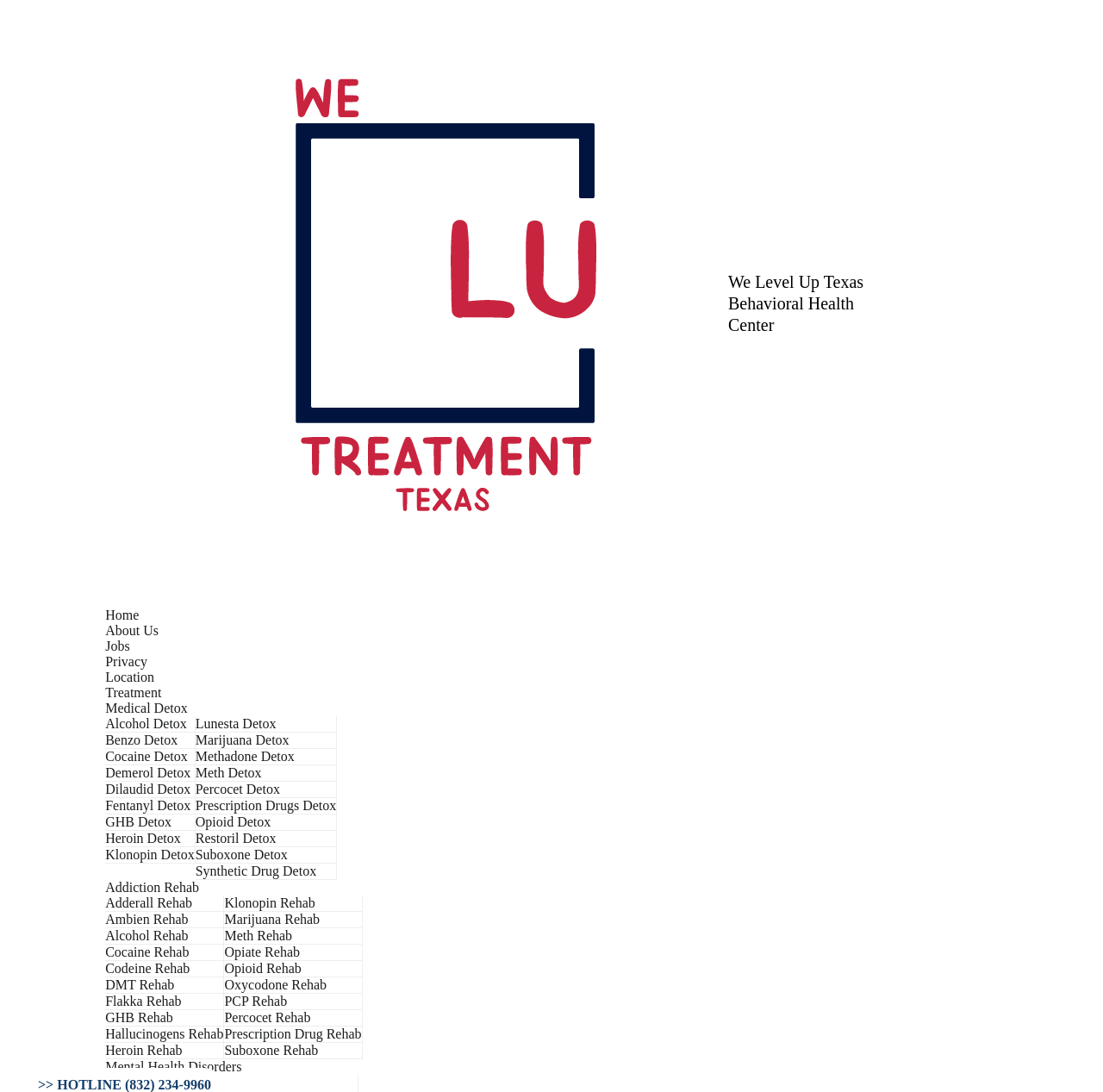Please specify the bounding box coordinates of the region to click in order to perform the following instruction: "Click on the 'Treatment' menu".

[0.095, 0.627, 0.146, 0.641]